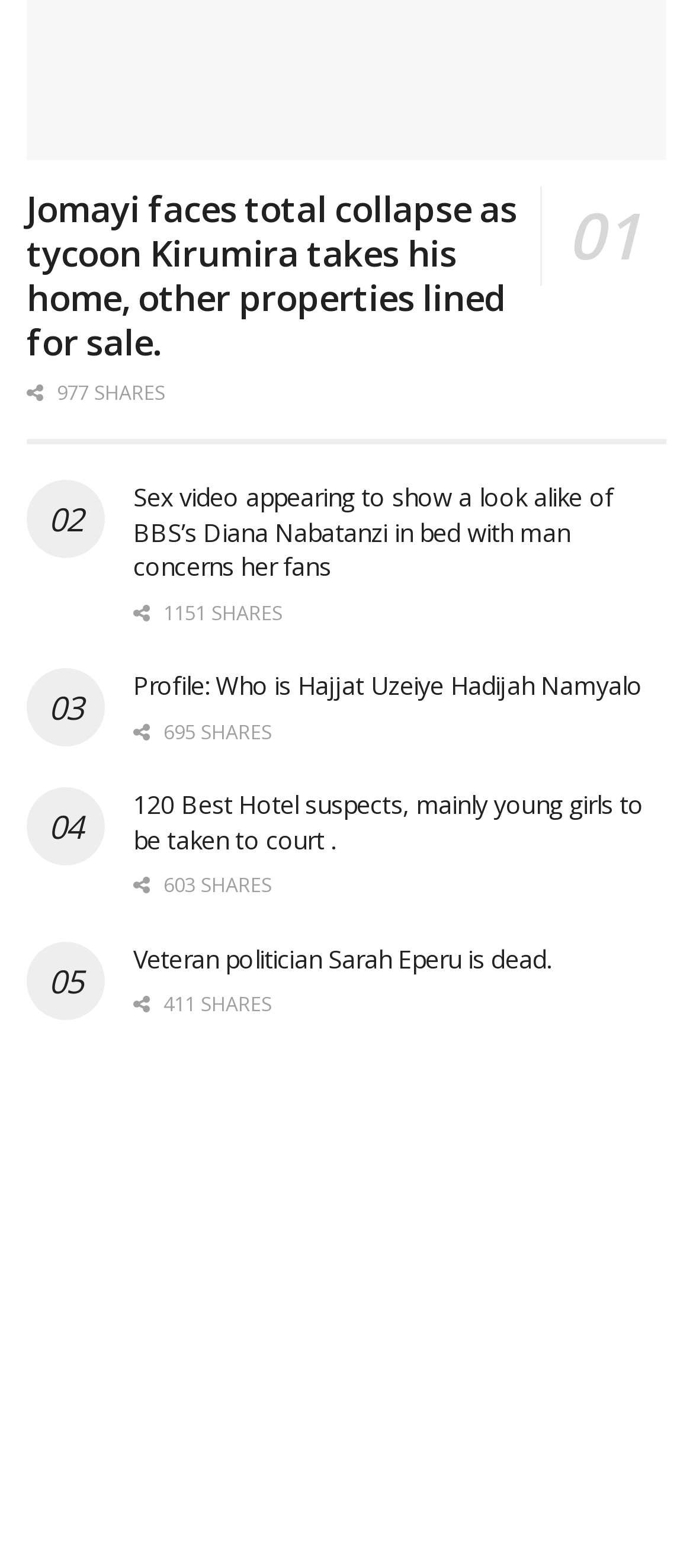Reply to the question below using a single word or brief phrase:
What is the most shared article on this page?

02 Sex video appearing to show a look alike of BBS’s Diana Nabatanzi in bed with man concerns her fans